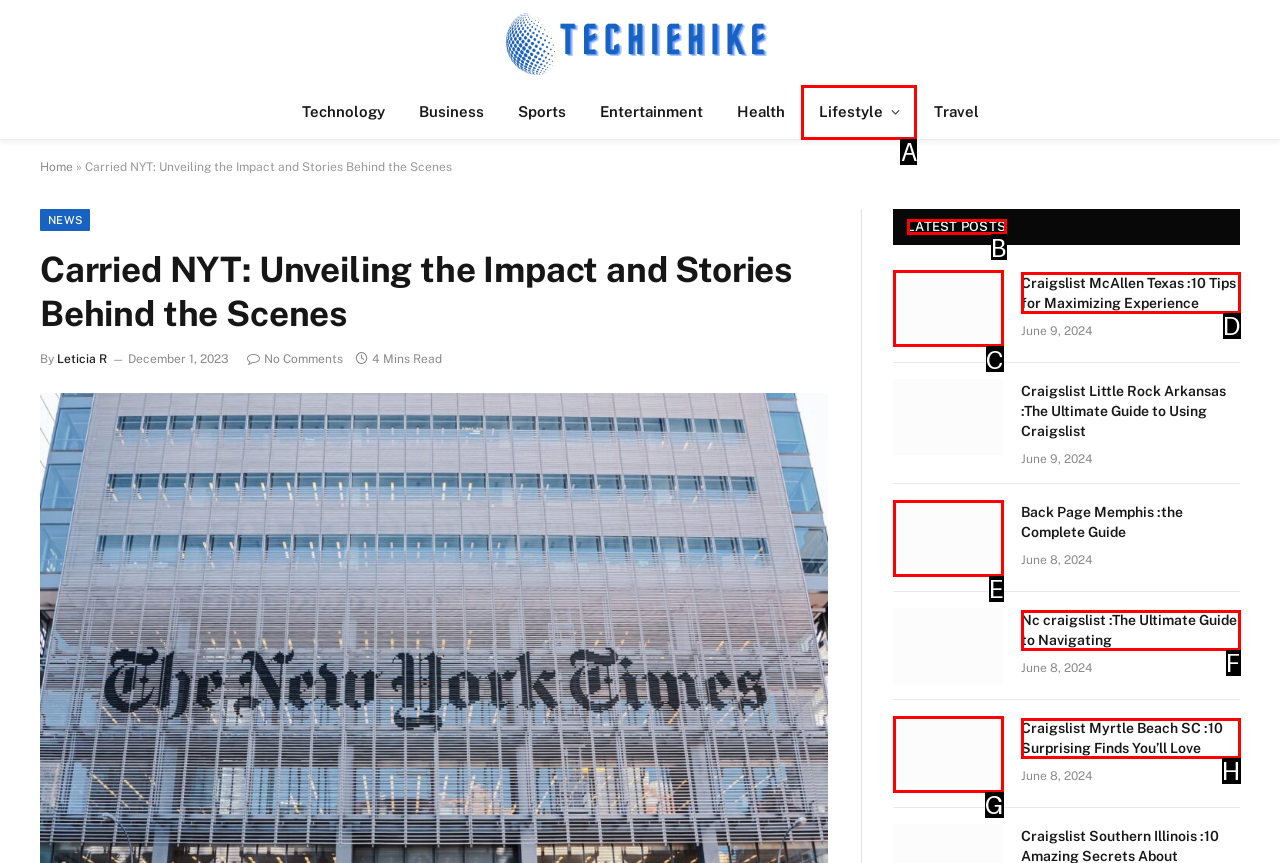Choose the UI element you need to click to carry out the task: View the 'LATEST POSTS' section.
Respond with the corresponding option's letter.

B